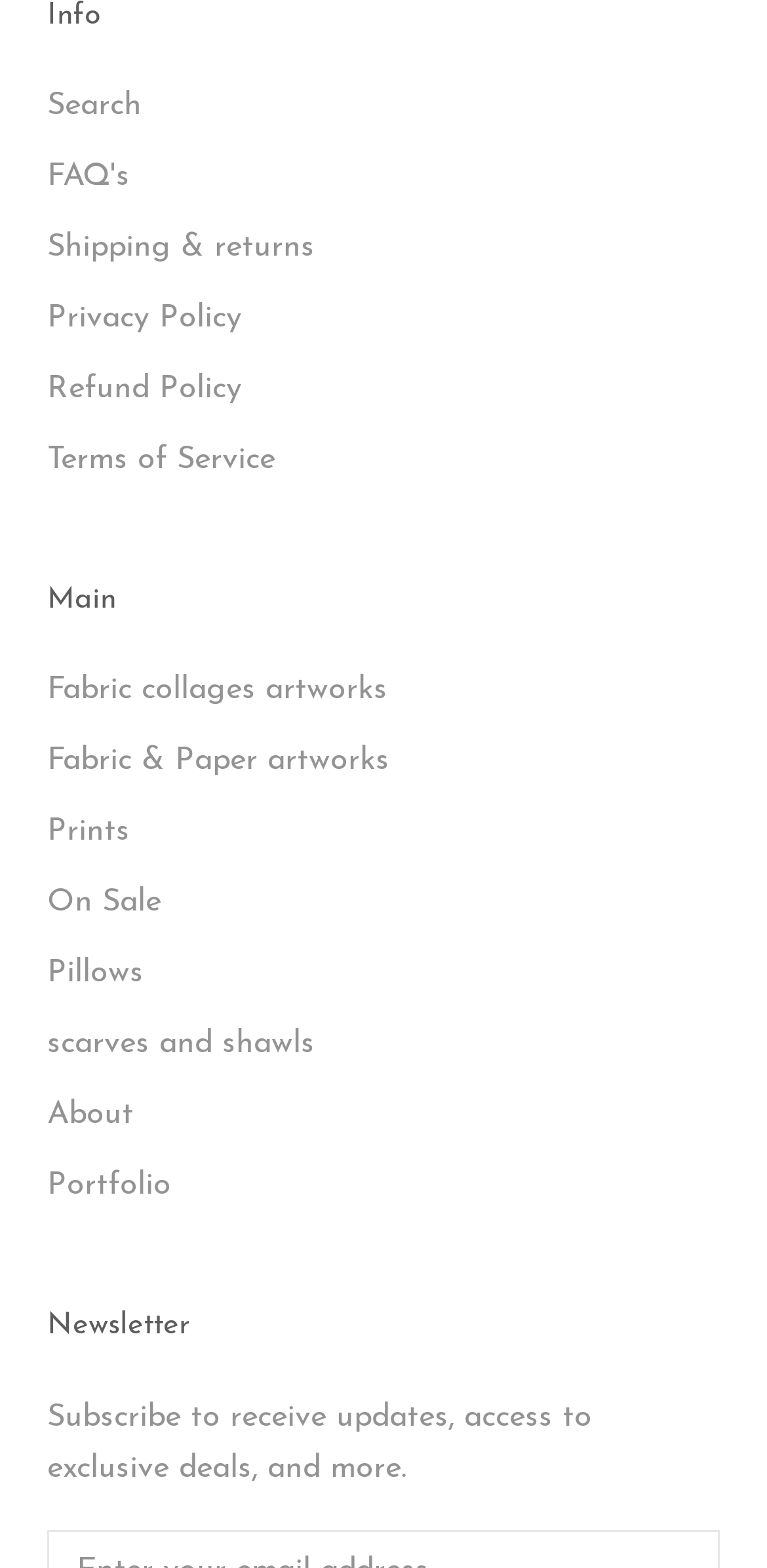What is the first link on the webpage?
Please use the image to deliver a detailed and complete answer.

The first link on the webpage is 'Search' which is located at the top of the page with a bounding box of [0.062, 0.053, 0.938, 0.083].